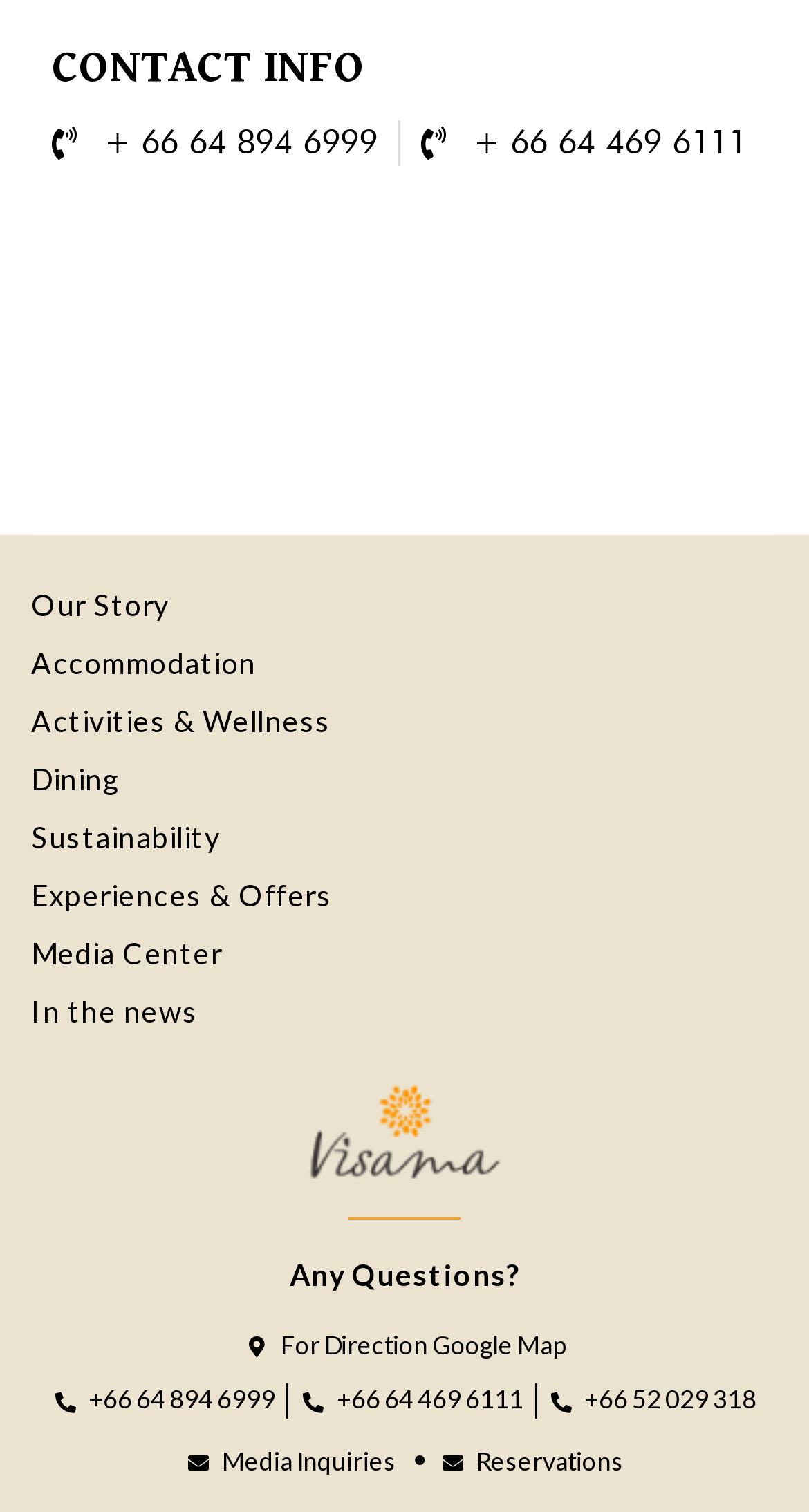What is the text above the logo?
Please provide a detailed and thorough answer to the question.

I looked at the webpage and found that the text above the logo is 'Any Questions?'.